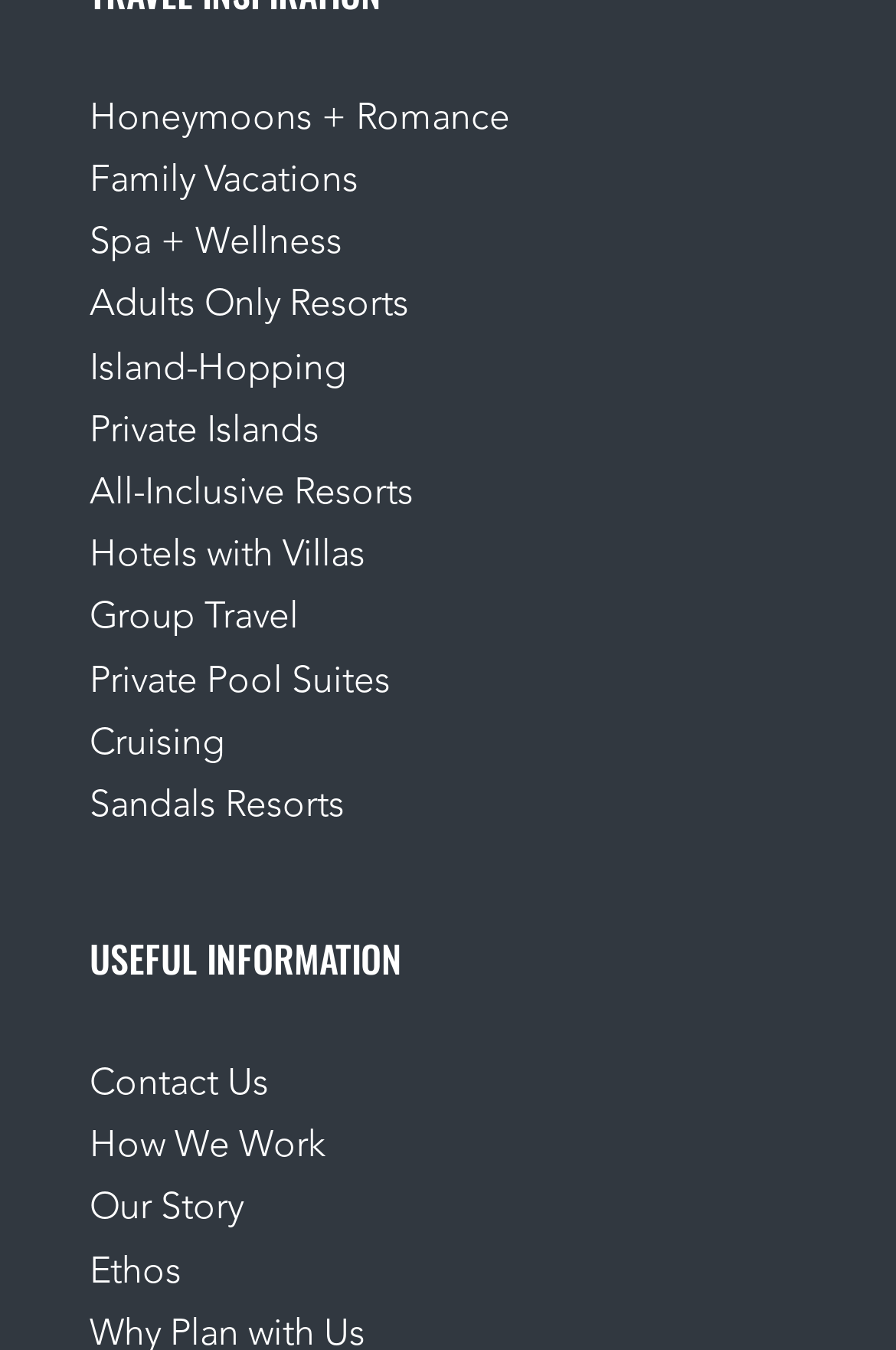Show me the bounding box coordinates of the clickable region to achieve the task as per the instruction: "Learn about Spa + Wellness".

[0.1, 0.167, 0.382, 0.194]